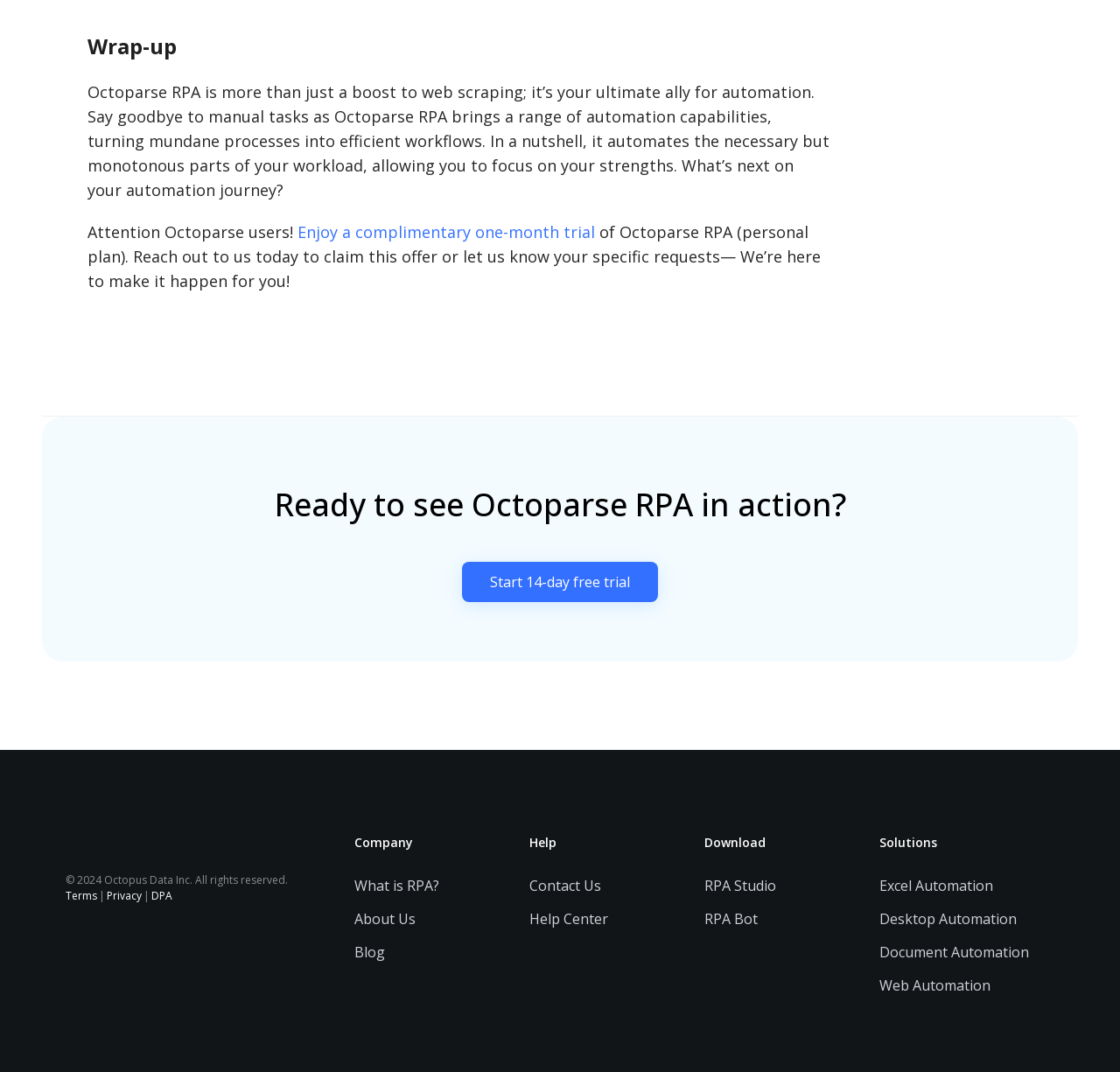Please determine the bounding box coordinates of the clickable area required to carry out the following instruction: "Learn more about Octoparse RPA". The coordinates must be four float numbers between 0 and 1, represented as [left, top, right, bottom].

[0.266, 0.206, 0.531, 0.226]